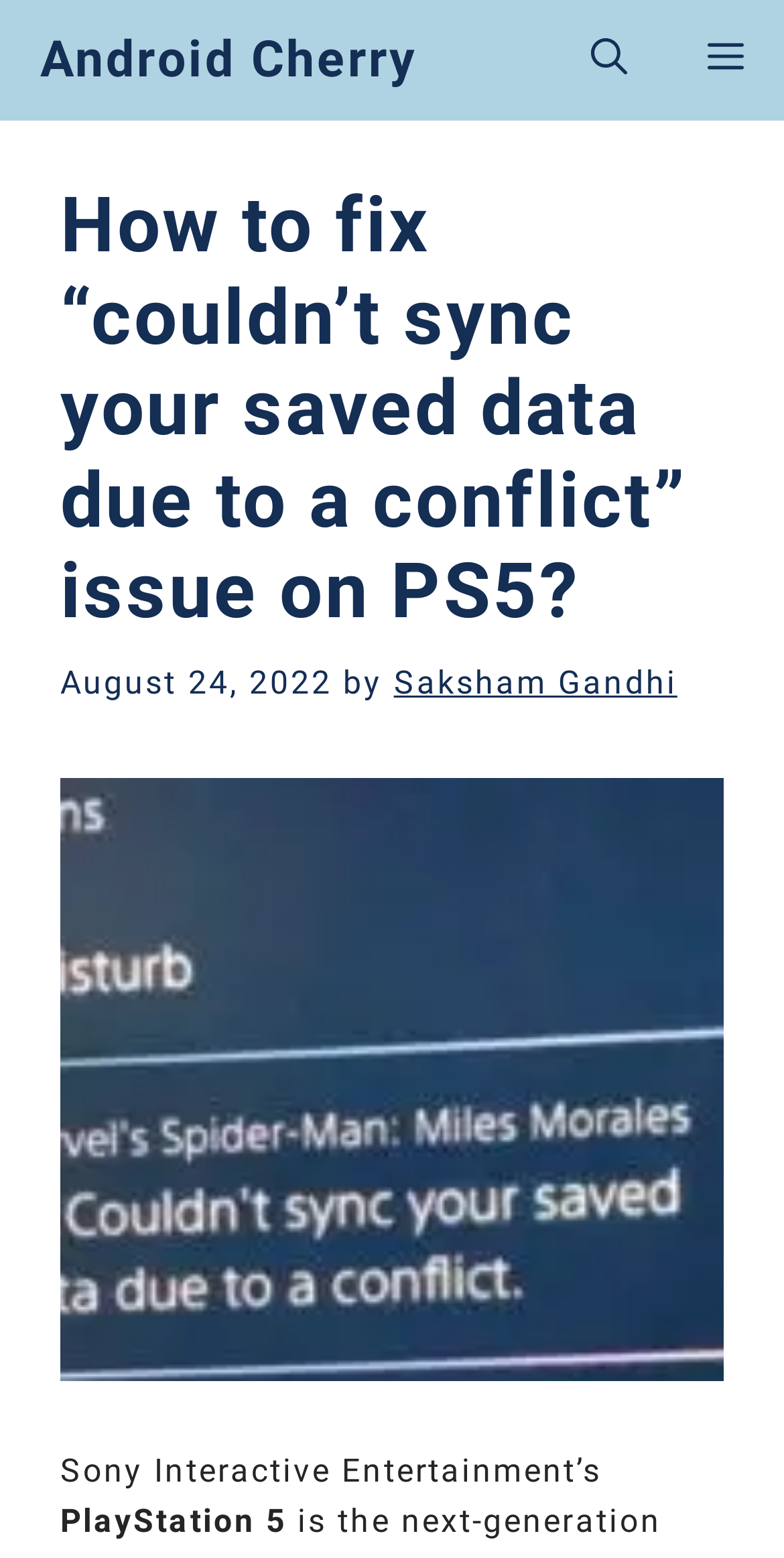Who is the author of the article?
Answer the question using a single word or phrase, according to the image.

Saksham Gandhi